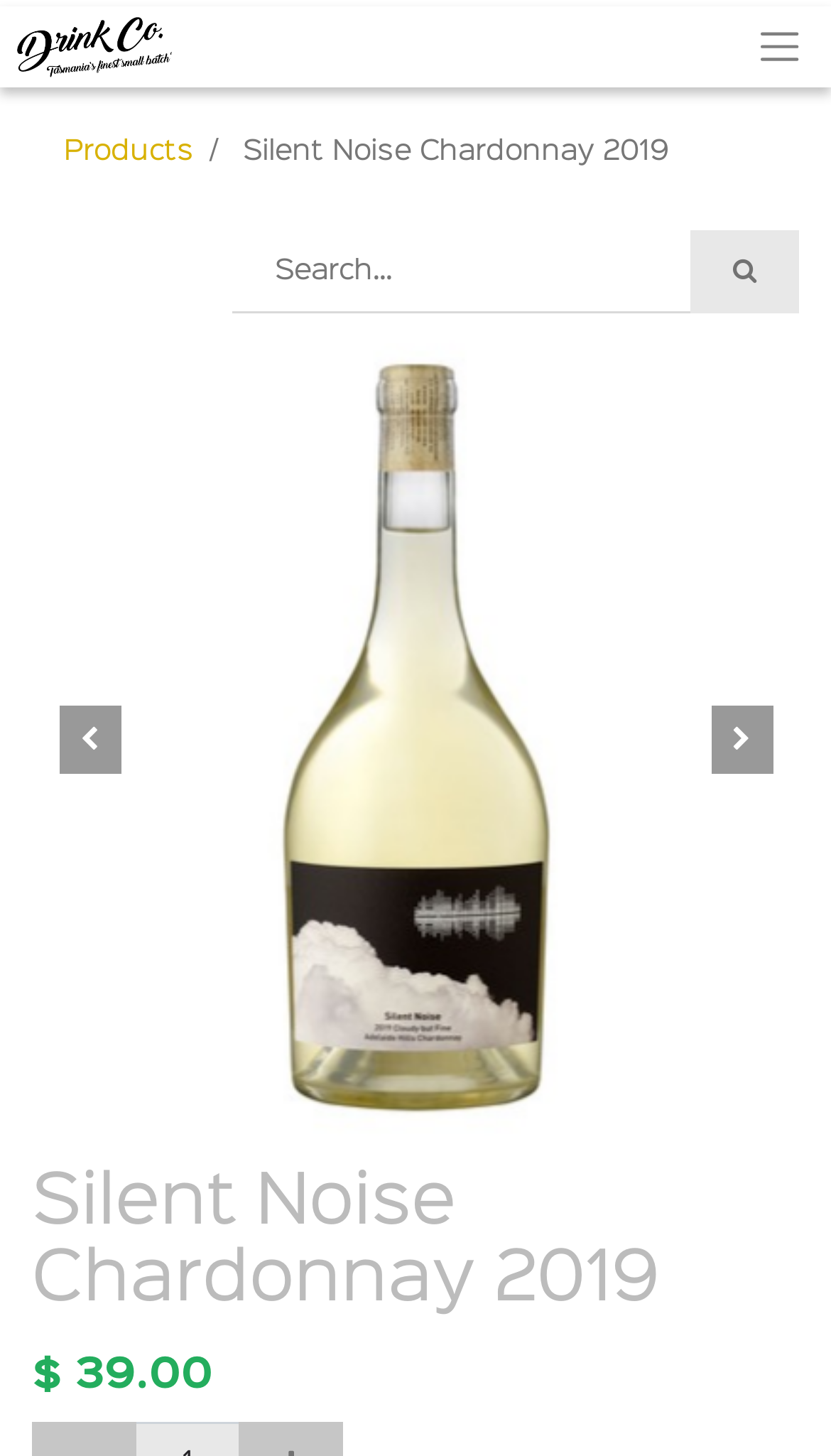Given the element description, predict the bounding box coordinates in the format (top-left x, top-left y, bottom-right x, bottom-right y). Make sure all values are between 0 and 1. Here is the element description: Products

[0.077, 0.095, 0.233, 0.113]